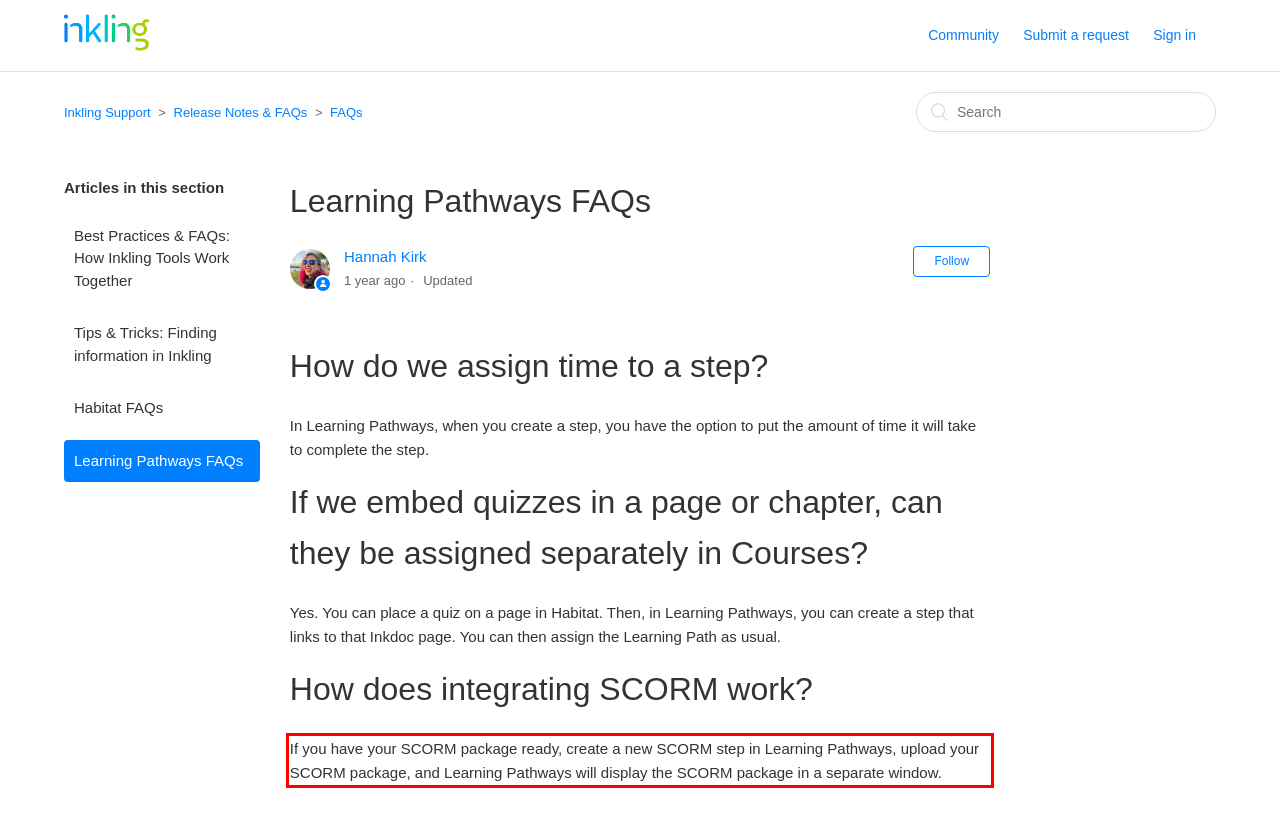Observe the screenshot of the webpage, locate the red bounding box, and extract the text content within it.

If you have your SCORM package ready, create a new SCORM step in Learning Pathways, upload your SCORM package, and Learning Pathways will display the SCORM package in a separate window.